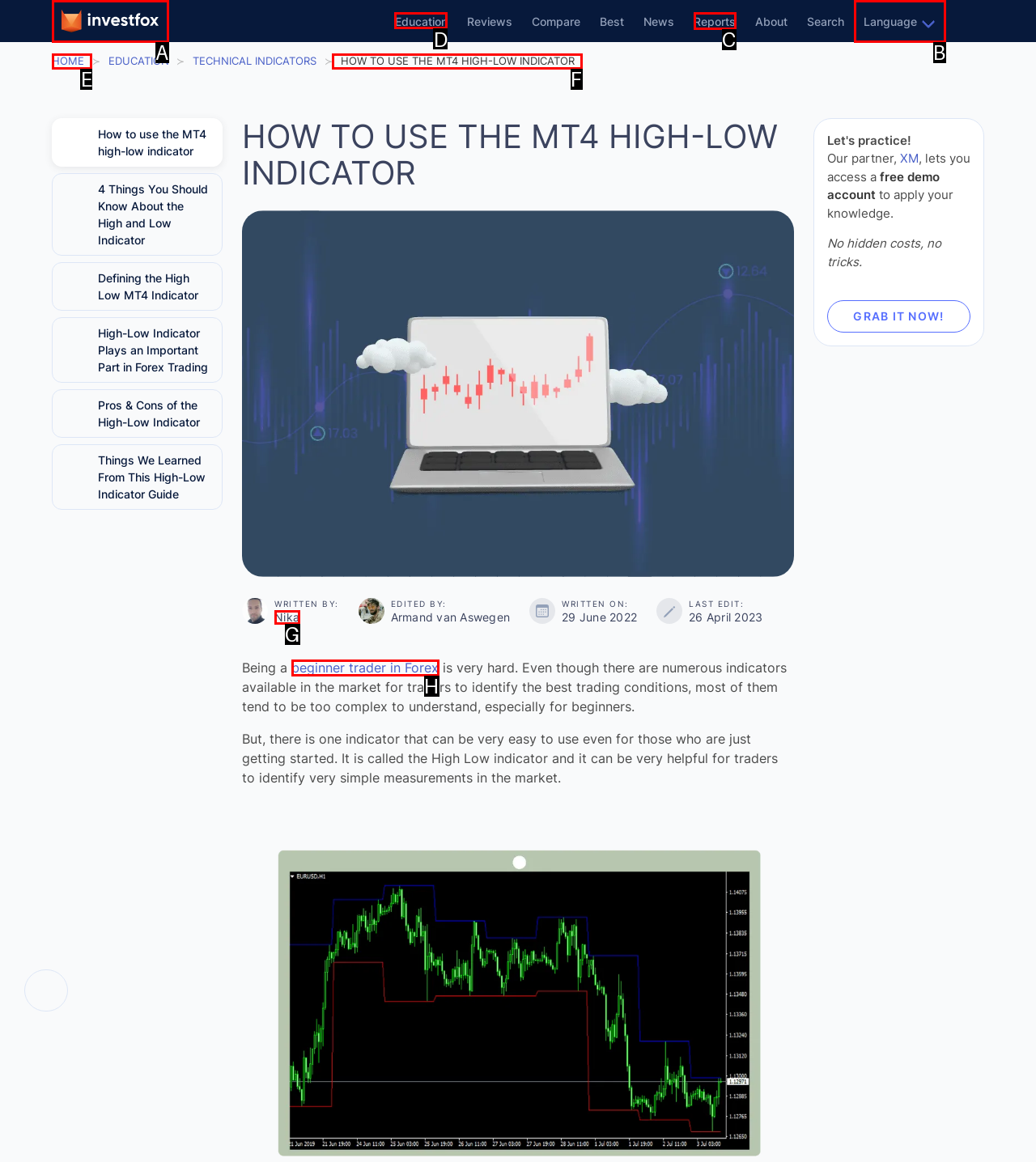Point out the specific HTML element to click to complete this task: Click on the 'Education' link Reply with the letter of the chosen option.

D